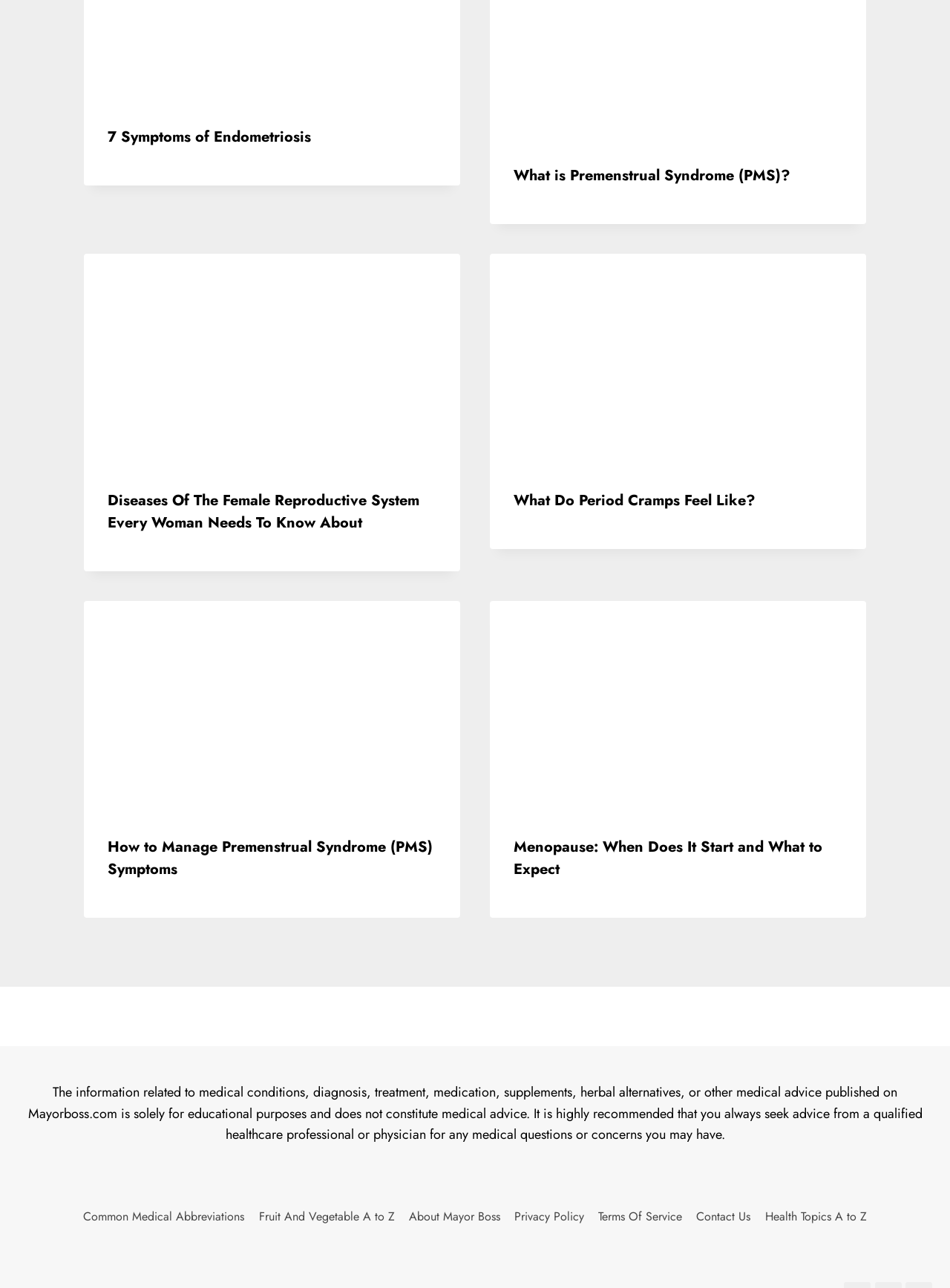Determine the bounding box coordinates of the section I need to click to execute the following instruction: "Explore What Do Period Cramps Feel Like?". Provide the coordinates as four float numbers between 0 and 1, i.e., [left, top, right, bottom].

[0.516, 0.197, 0.912, 0.361]